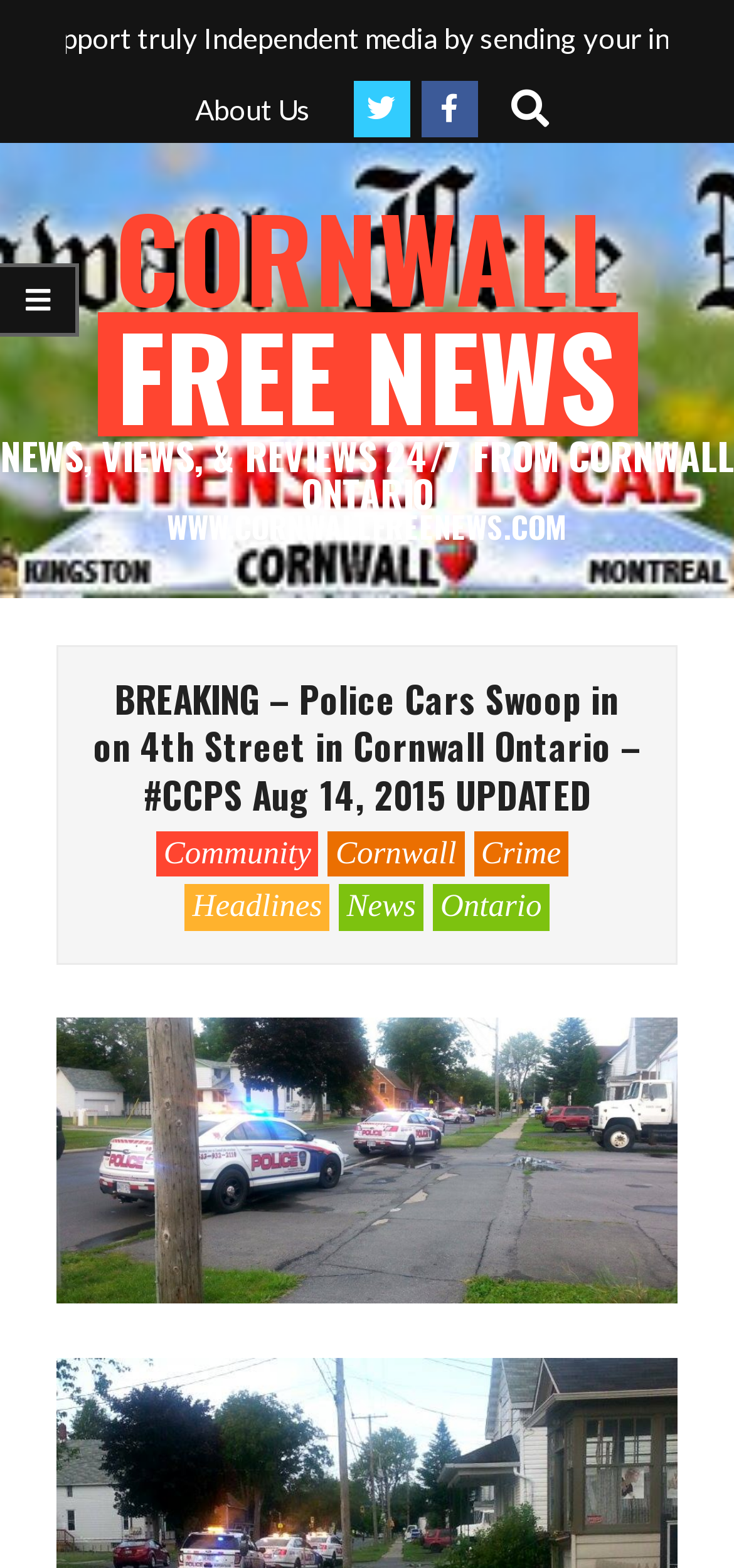Identify the bounding box for the UI element described as: "Ontario". Ensure the coordinates are four float numbers between 0 and 1, formatted as [left, top, right, bottom].

[0.59, 0.564, 0.748, 0.593]